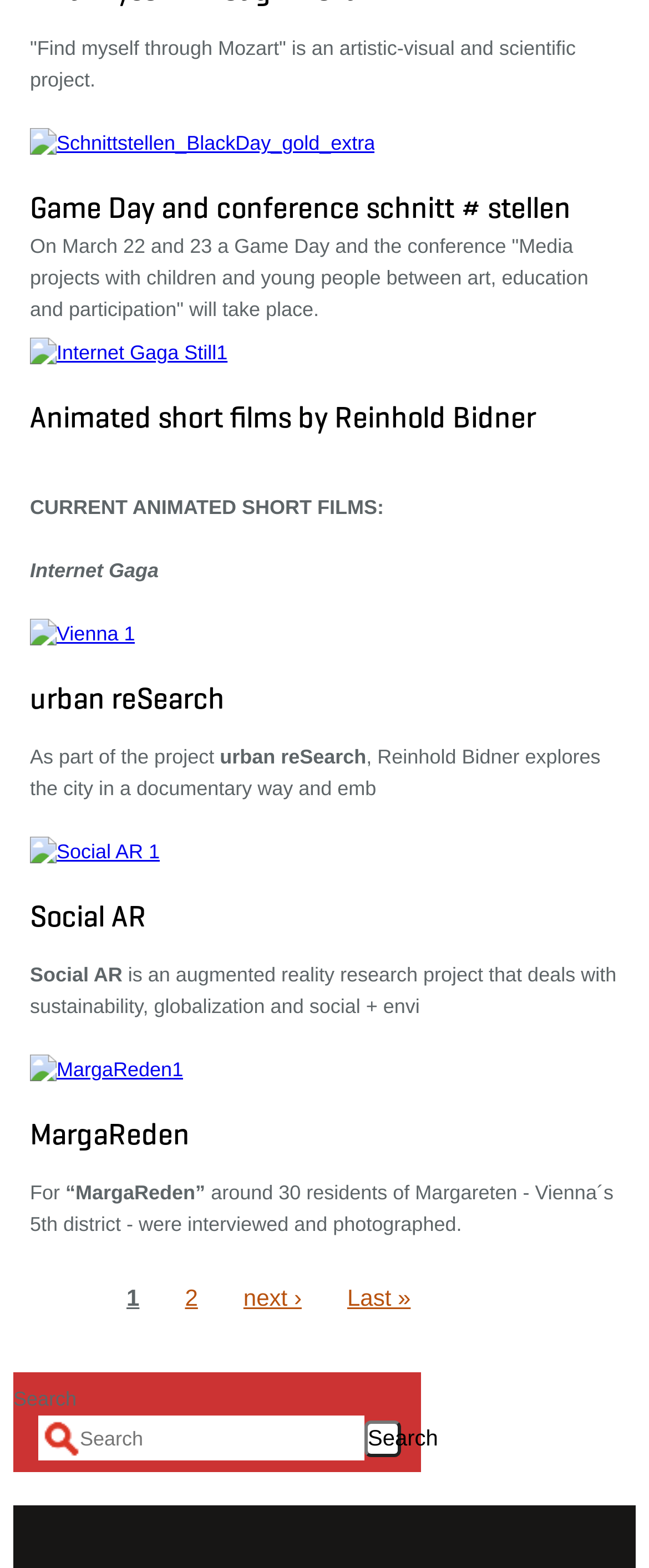How many residents of Margareten were interviewed and photographed for the 'MargaReden' project?
Based on the image content, provide your answer in one word or a short phrase.

around 30